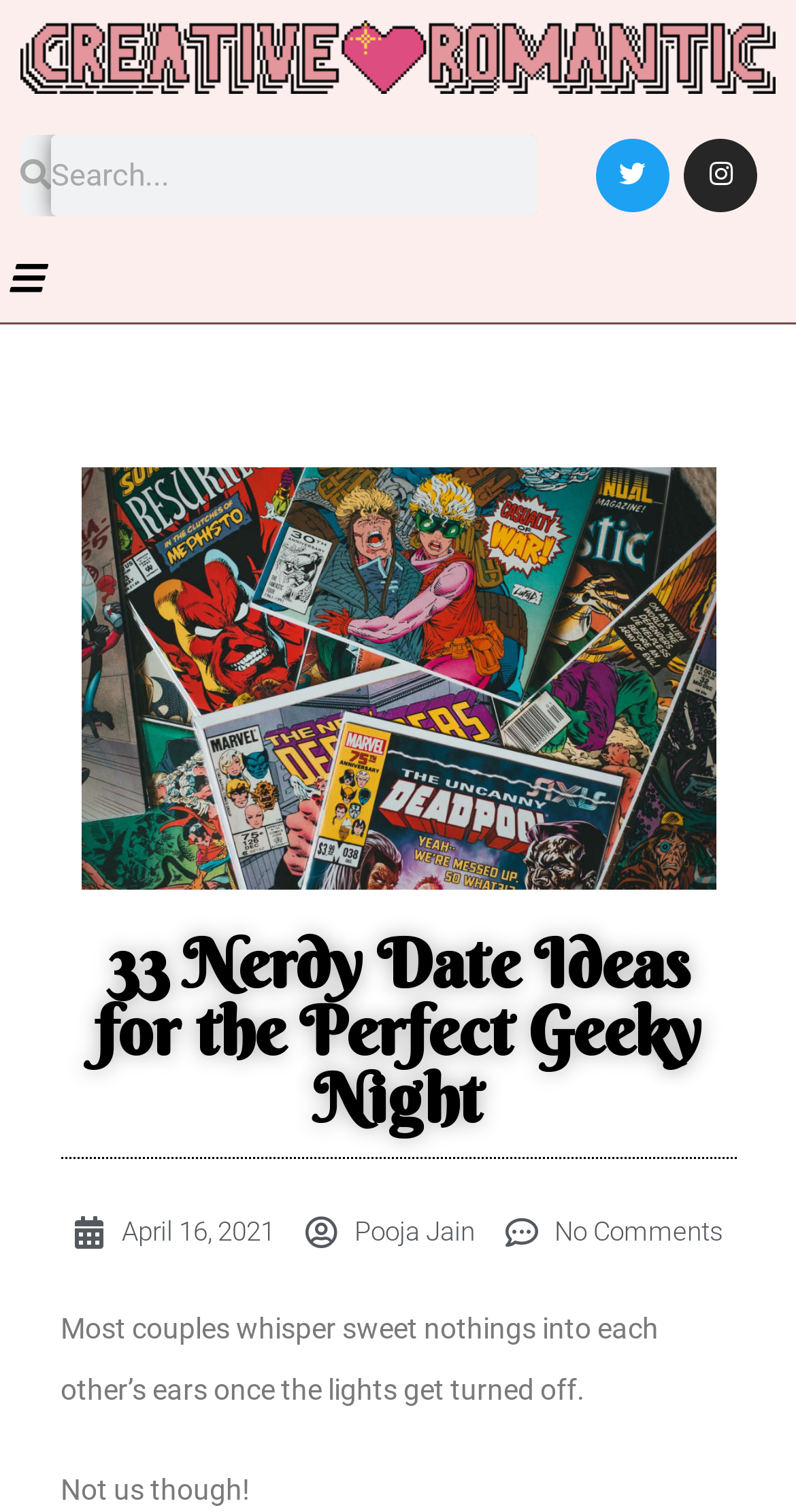Please provide a brief answer to the following inquiry using a single word or phrase:
How many comments are there on this article?

No Comments